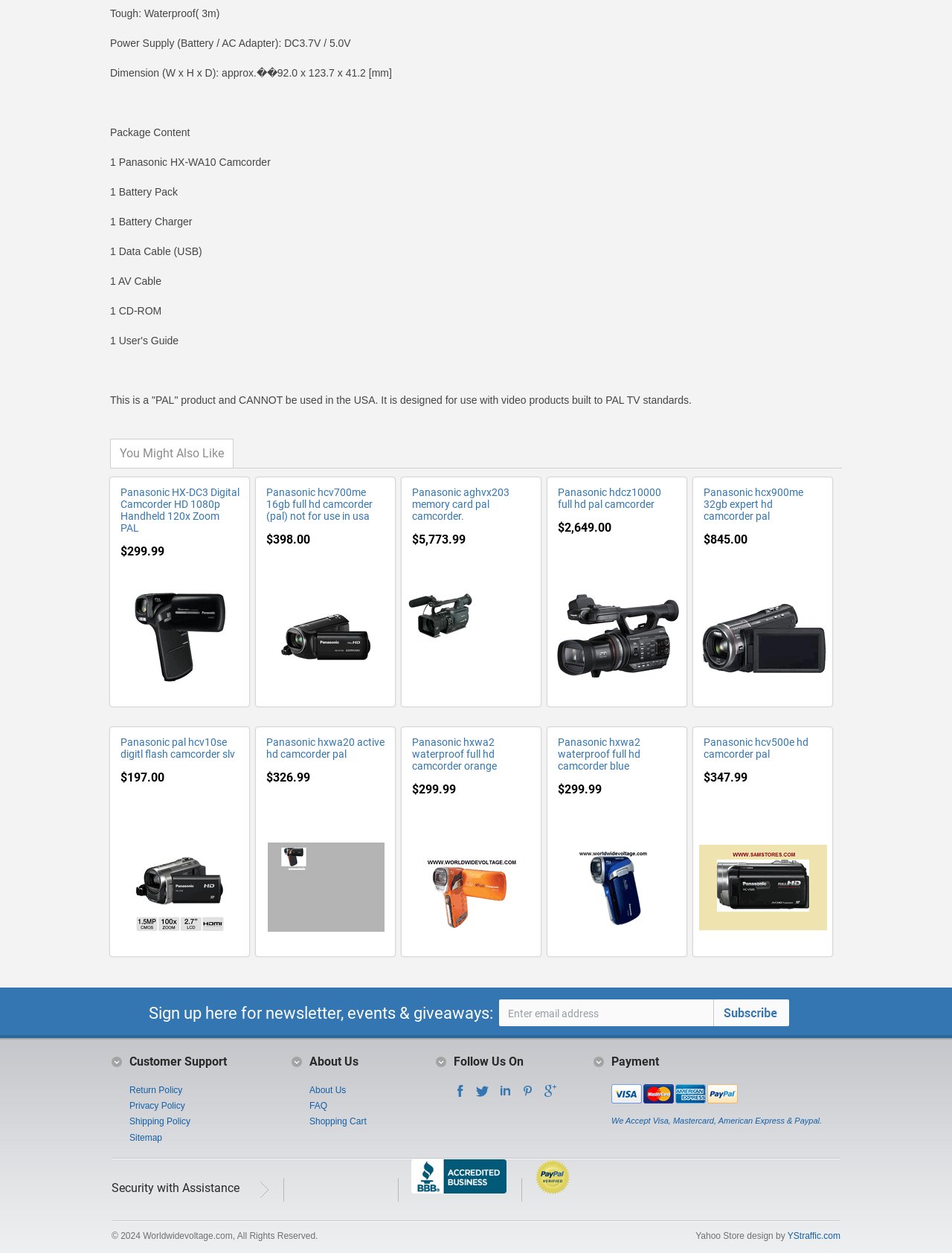Determine the bounding box coordinates of the clickable region to carry out the instruction: "Click the 'Subscribe' button".

[0.749, 0.798, 0.829, 0.819]